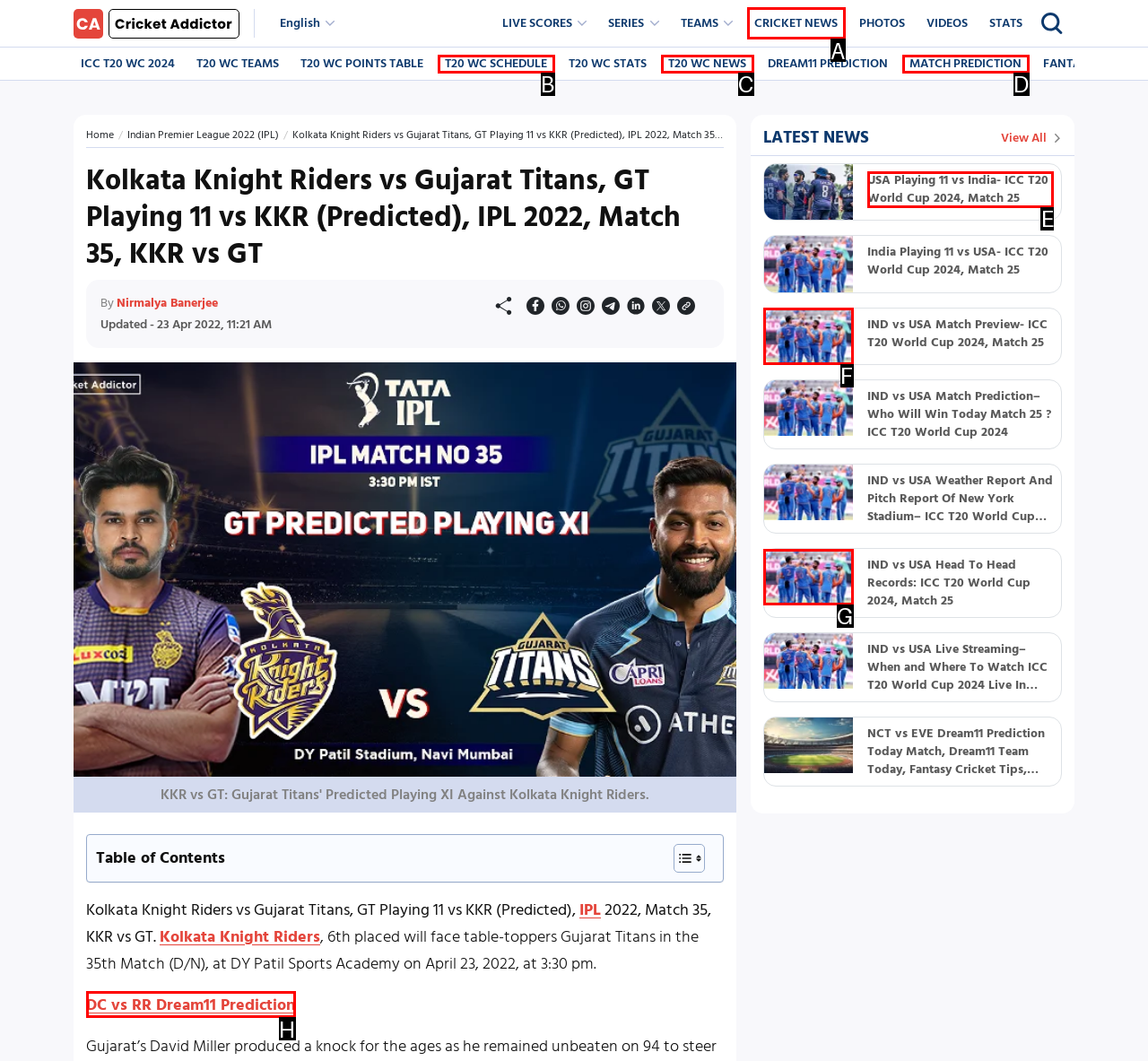Which HTML element should be clicked to perform the following task: View the 'CRICKET NEWS'
Reply with the letter of the appropriate option.

A